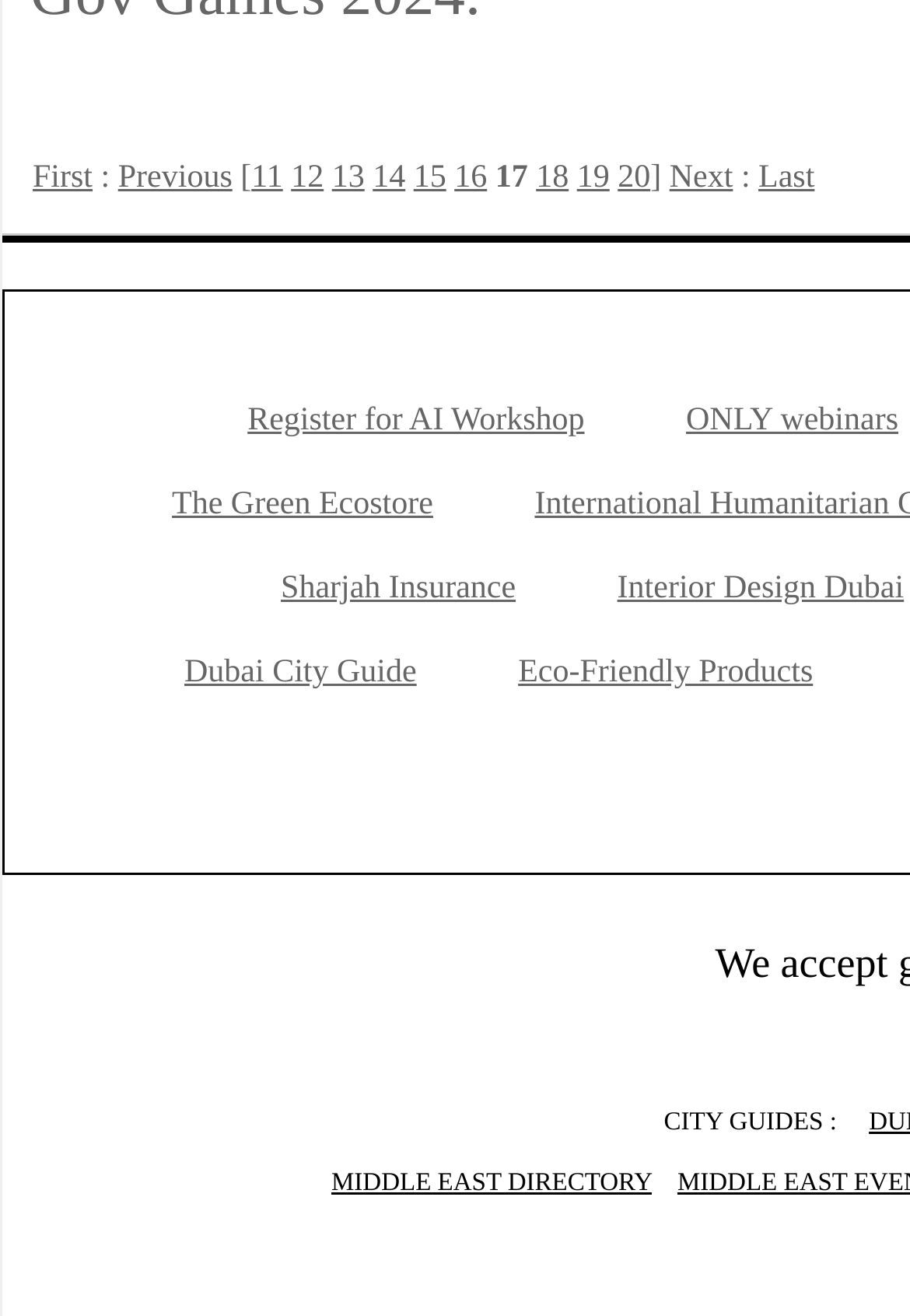How many page navigation links are there?
Give a comprehensive and detailed explanation for the question.

I counted the number of links that seem to be related to page navigation, which are 'First', 'Previous', '11', '12', ..., '20', 'Next', and 'Last'. There are 15 such links.